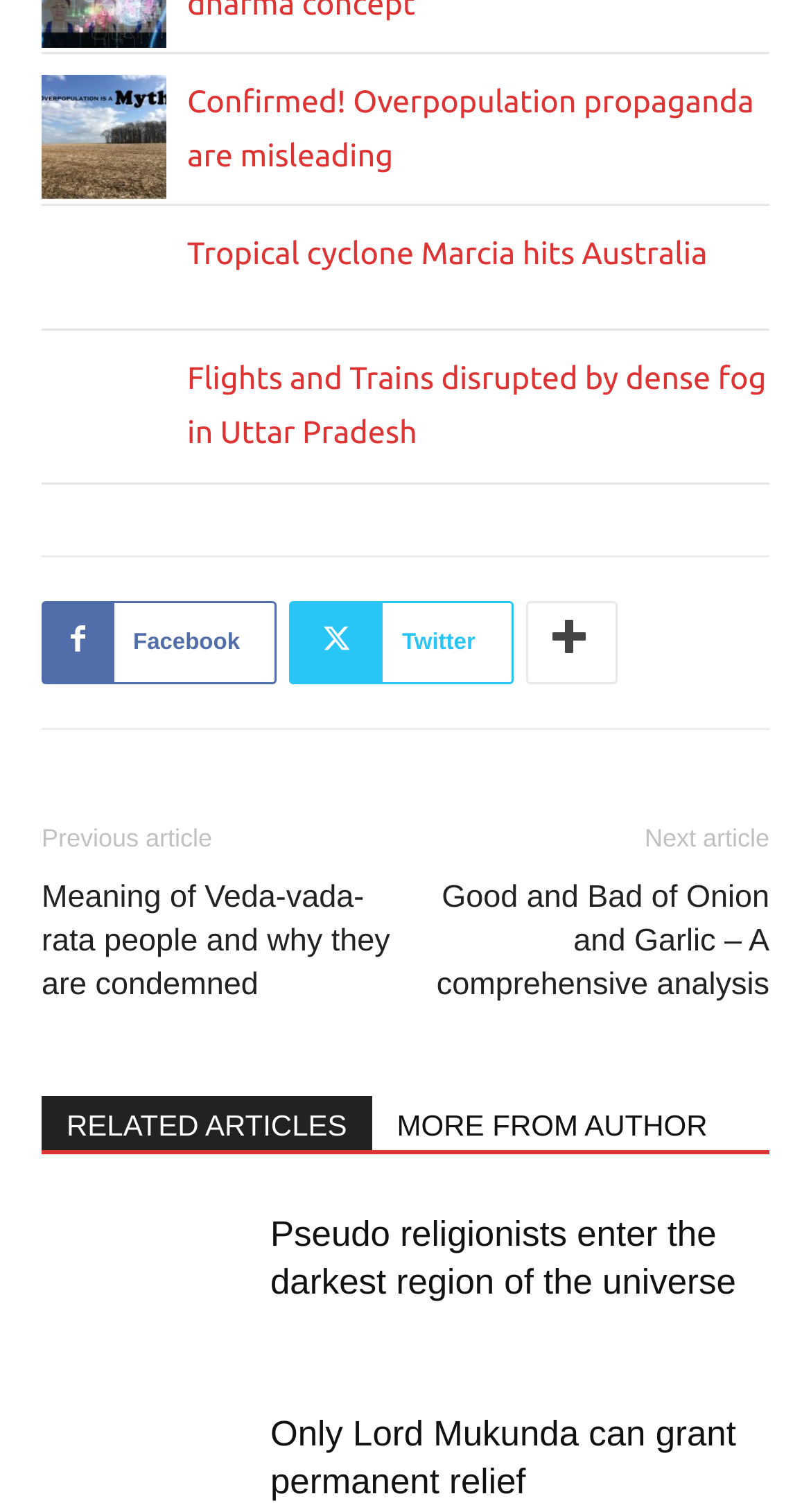Locate the bounding box coordinates of the element I should click to achieve the following instruction: "Read the next article".

[0.795, 0.544, 0.949, 0.563]